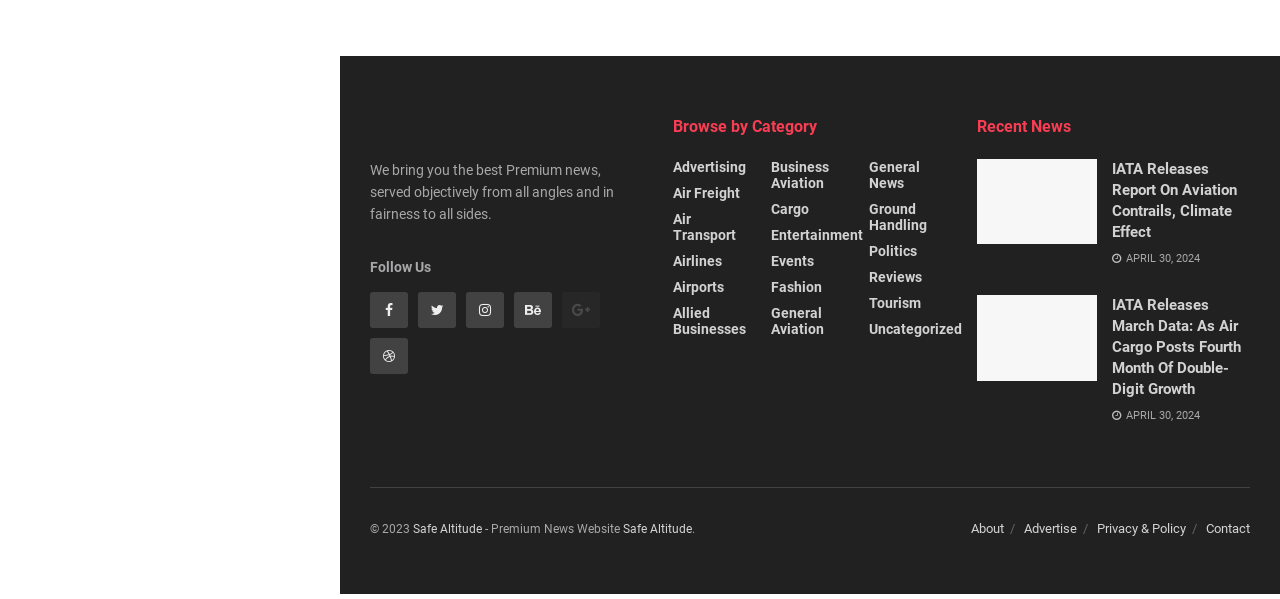What categories can news be browsed by?
Refer to the image and give a detailed answer to the query.

On the webpage, there is a section titled 'Browse by Category' which lists multiple categories such as 'Advertising', 'Air Freight', 'Air Transport', and many more. This suggests that news on the website can be browsed by these categories.